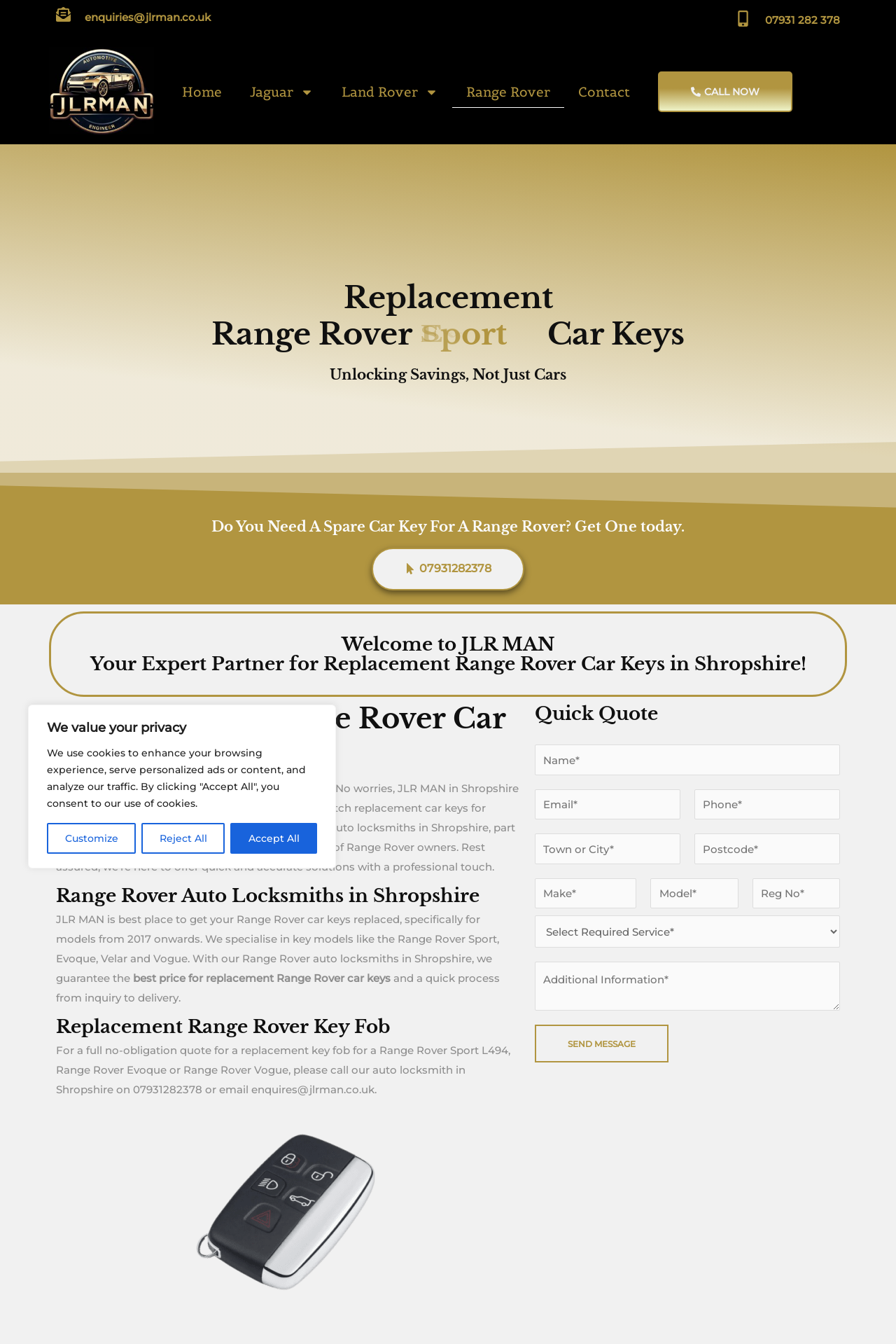Determine the bounding box coordinates of the clickable region to carry out the instruction: "Click the CALL NOW link".

[0.734, 0.053, 0.884, 0.084]